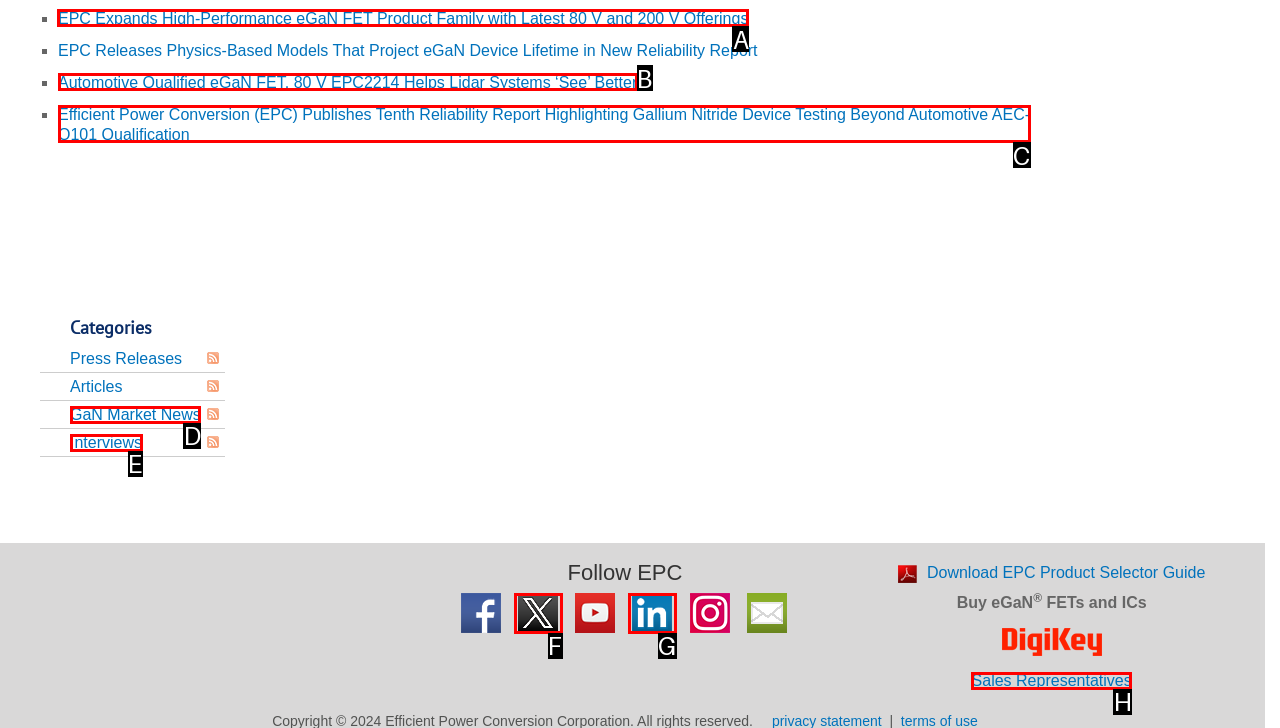Select the letter associated with the UI element you need to click to perform the following action: Read about EPC Expands High-Performance eGaN FET Product Family with Latest 80 V and 200 V Offerings
Reply with the correct letter from the options provided.

A